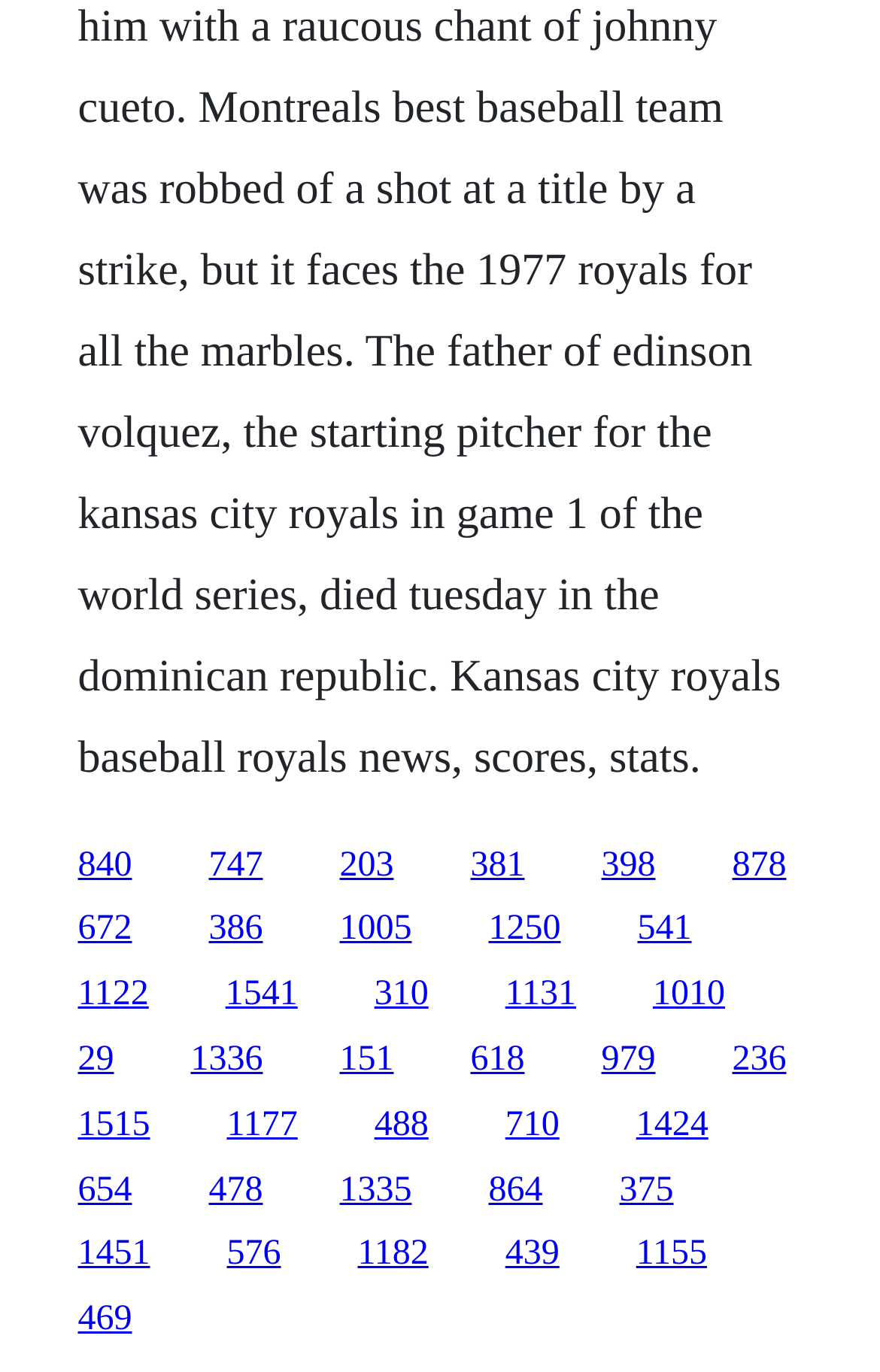Identify the bounding box coordinates for the region to click in order to carry out this instruction: "go to the tenth link". Provide the coordinates using four float numbers between 0 and 1, formatted as [left, top, right, bottom].

[0.088, 0.663, 0.15, 0.691]